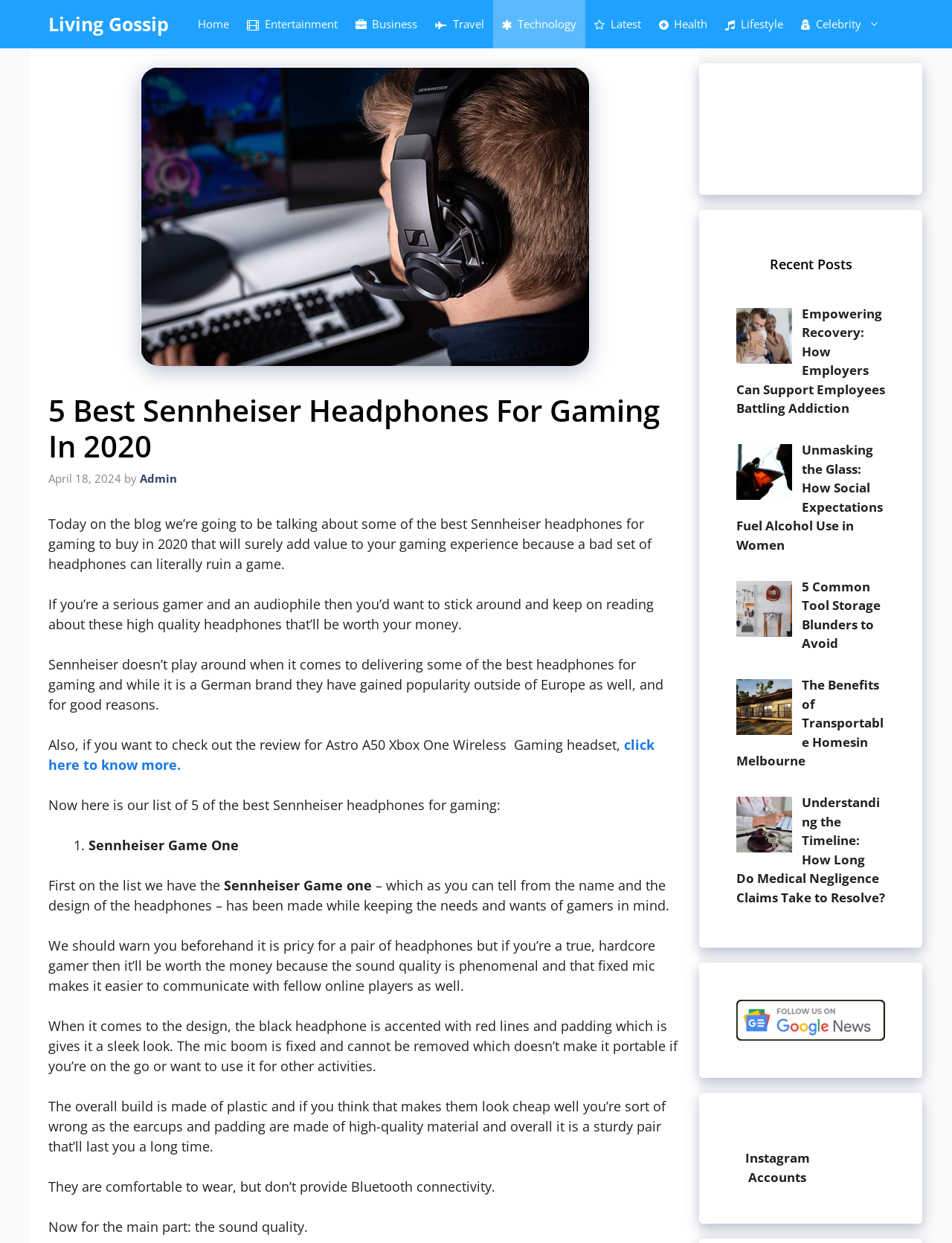Please identify the bounding box coordinates of the element I should click to complete this instruction: 'Check out the review for Astro A50 Xbox One Wireless Gaming headset'. The coordinates should be given as four float numbers between 0 and 1, like this: [left, top, right, bottom].

[0.051, 0.592, 0.688, 0.622]